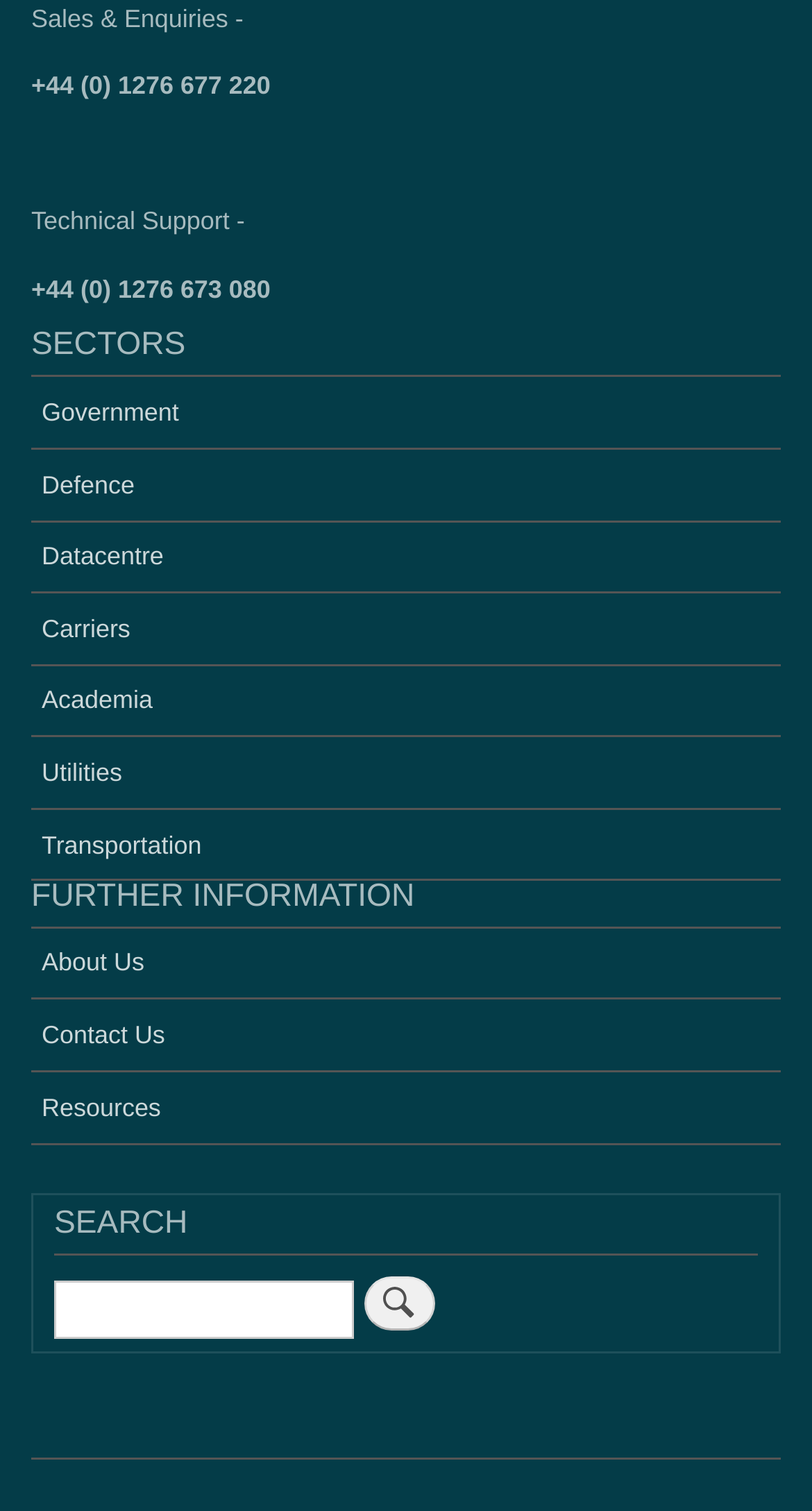Refer to the screenshot and give an in-depth answer to this question: What is the purpose of the search box?

The search box is provided with a heading 'SEARCH' and a button 'Search', indicating that its purpose is to allow users to search the website for specific content.